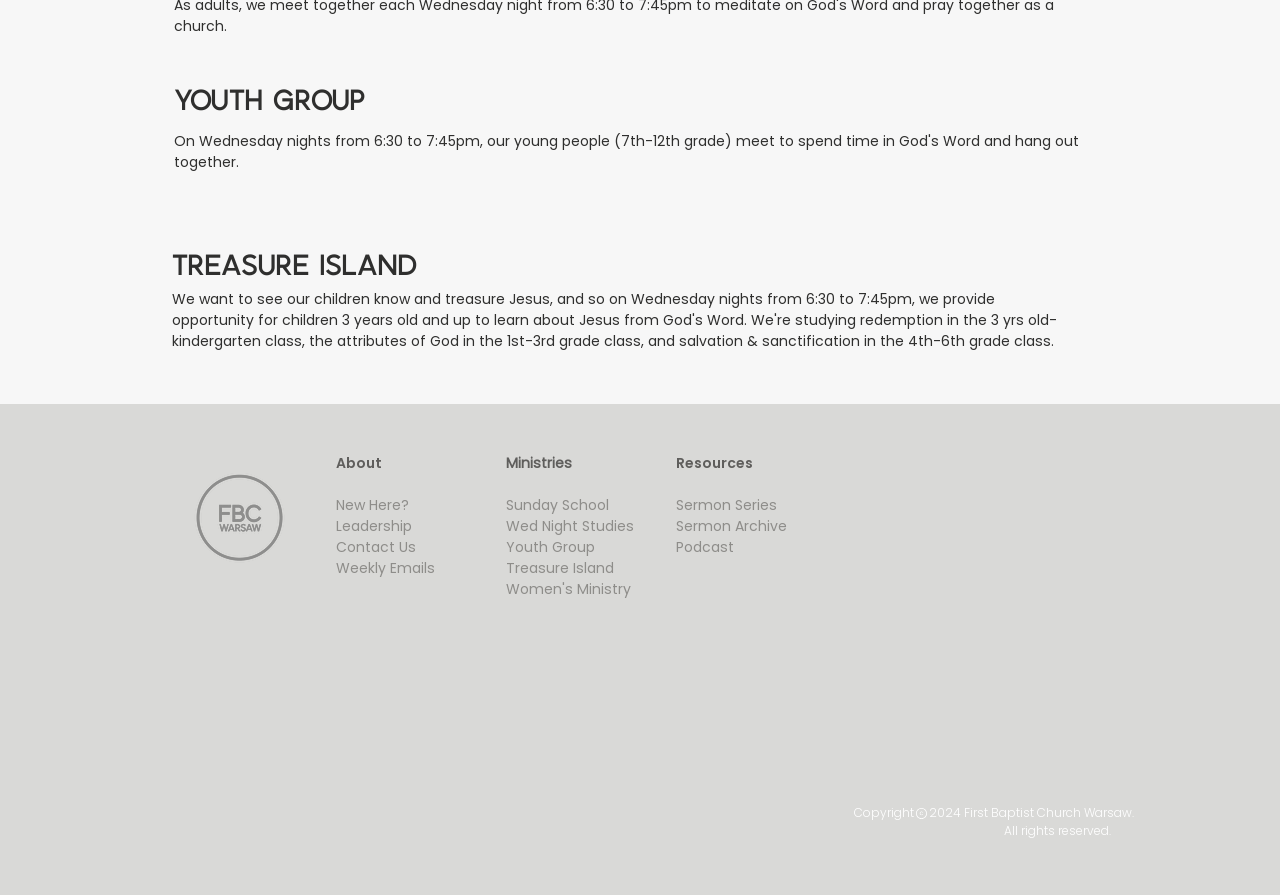Please identify the bounding box coordinates of the element I need to click to follow this instruction: "Explore Treasure Island".

[0.134, 0.278, 0.841, 0.318]